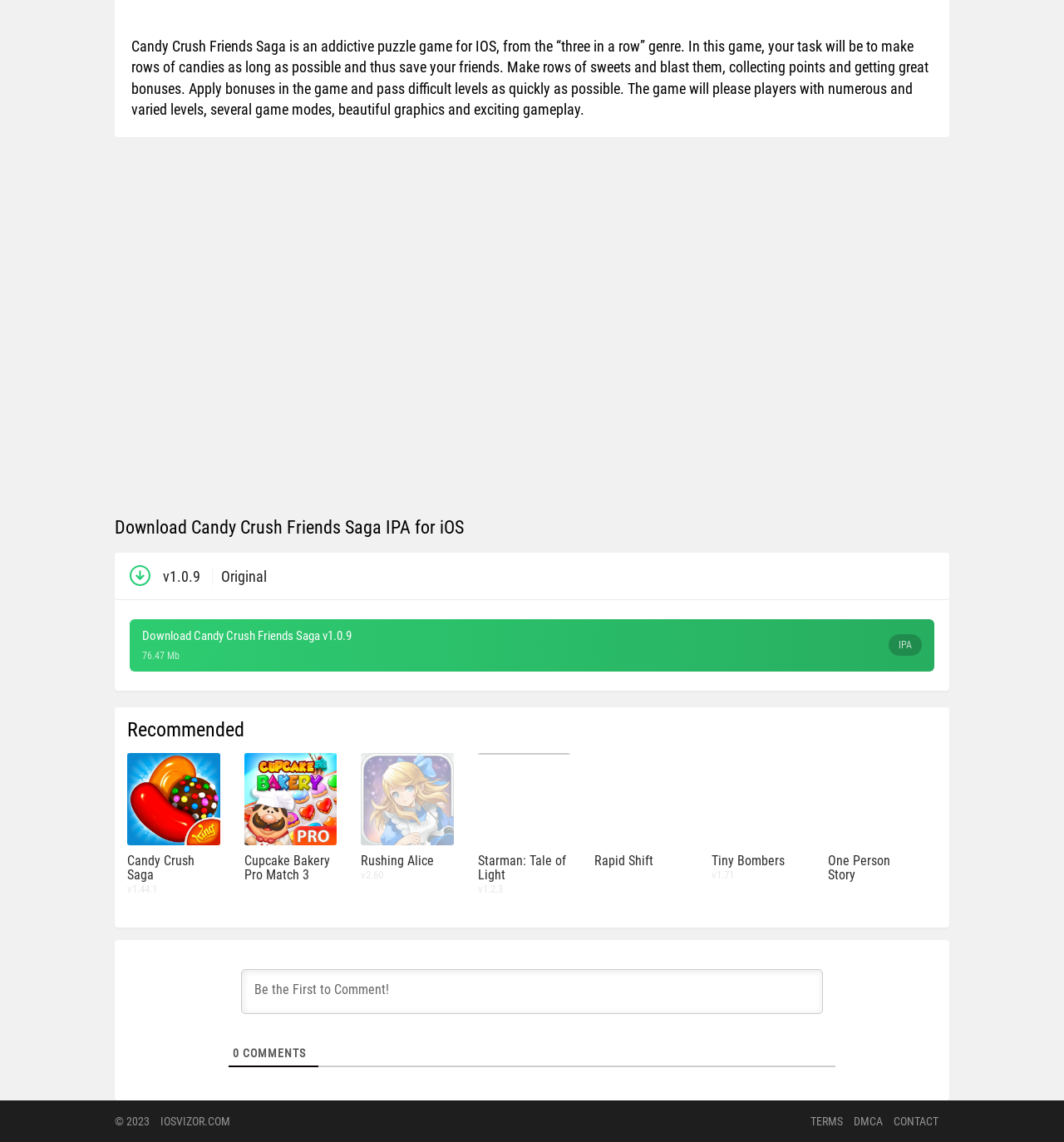Predict the bounding box of the UI element based on the description: "One Person Story". The coordinates should be four float numbers between 0 and 1, formatted as [left, top, right, bottom].

[0.778, 0.659, 0.864, 0.812]